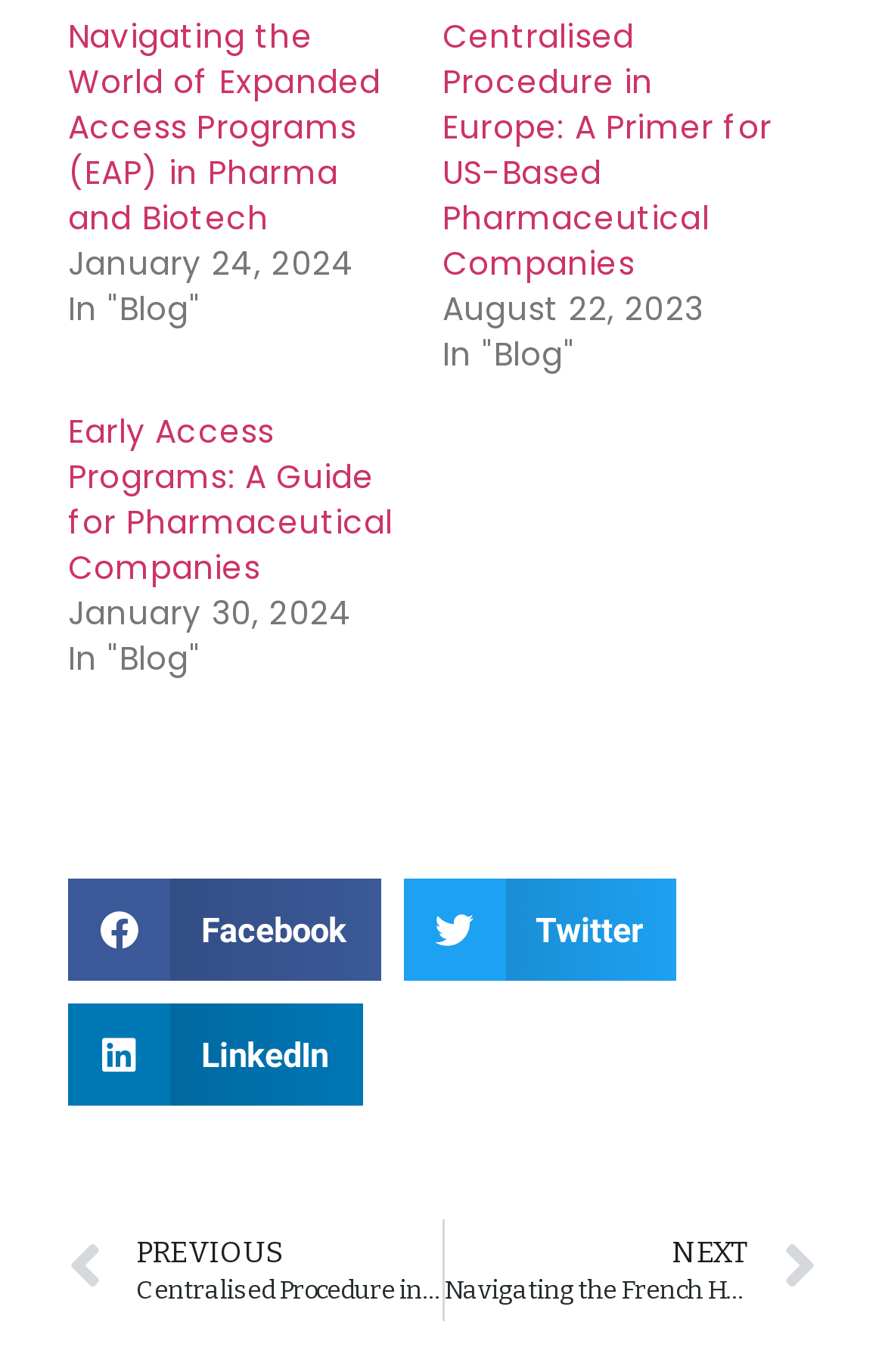Based on the image, provide a detailed response to the question:
How many blog posts are displayed?

I counted the number of blog post titles displayed on the webpage, which are 'Navigating the World of Expanded Access Programs (EAP) in Pharma and Biotech', 'Centralised Procedure in Europe: A Primer for US-Based Pharmaceutical Companies', and 'Early Access Programs: A Guide for Pharmaceutical Companies'. There are three blog post titles in total.